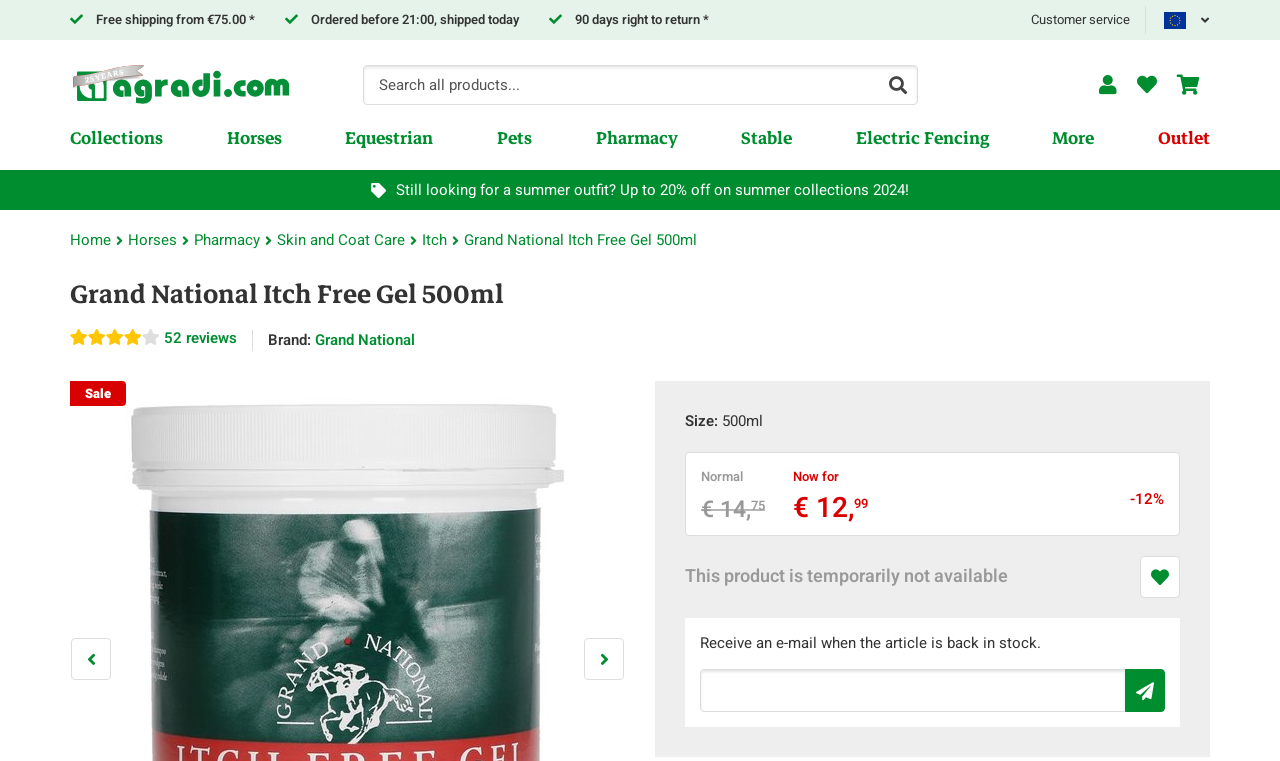Provide the text content of the webpage's main heading.

Grand National Itch Free Gel 500ml